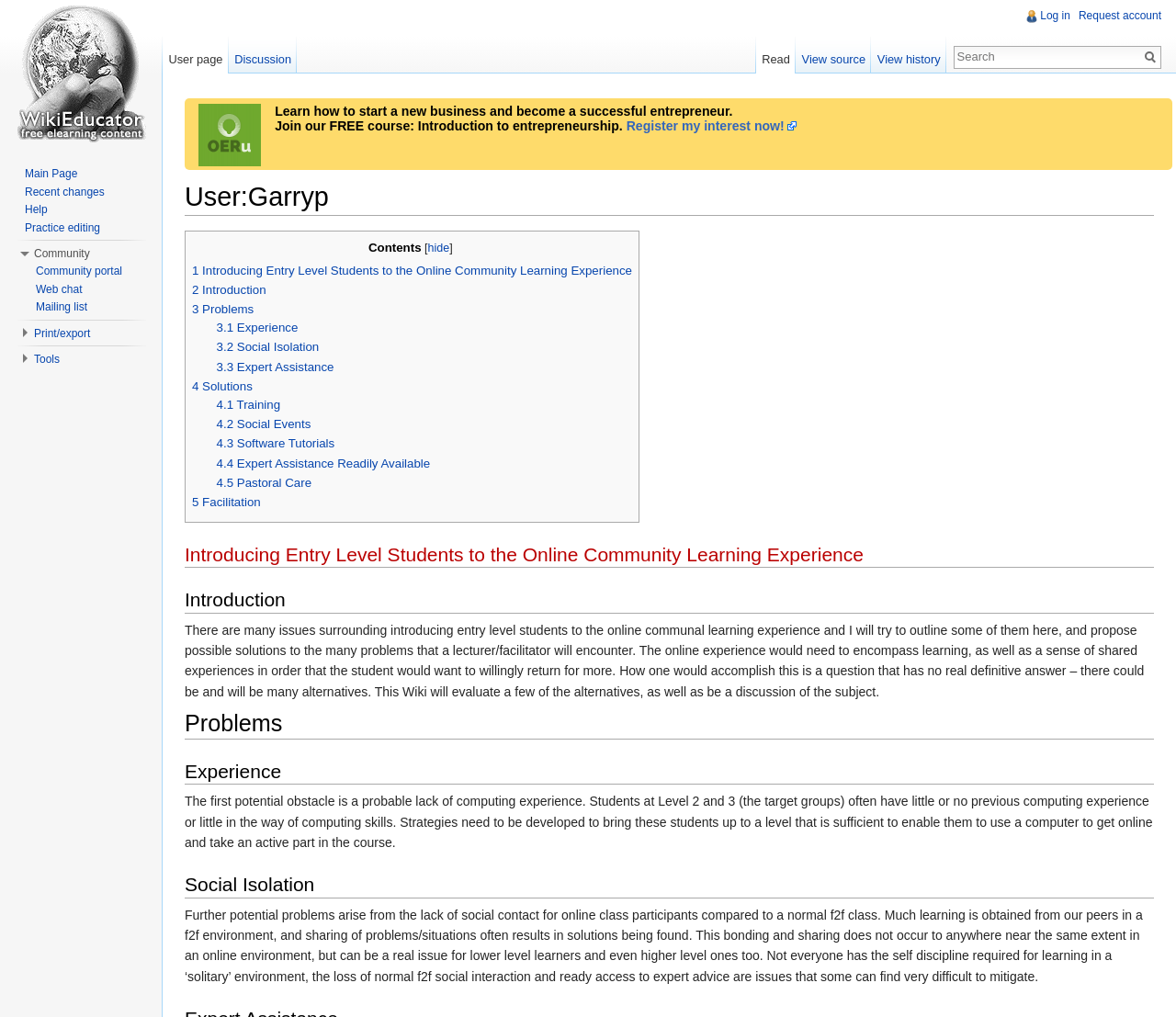Identify the bounding box coordinates of the region that should be clicked to execute the following instruction: "View source".

[0.677, 0.036, 0.741, 0.073]